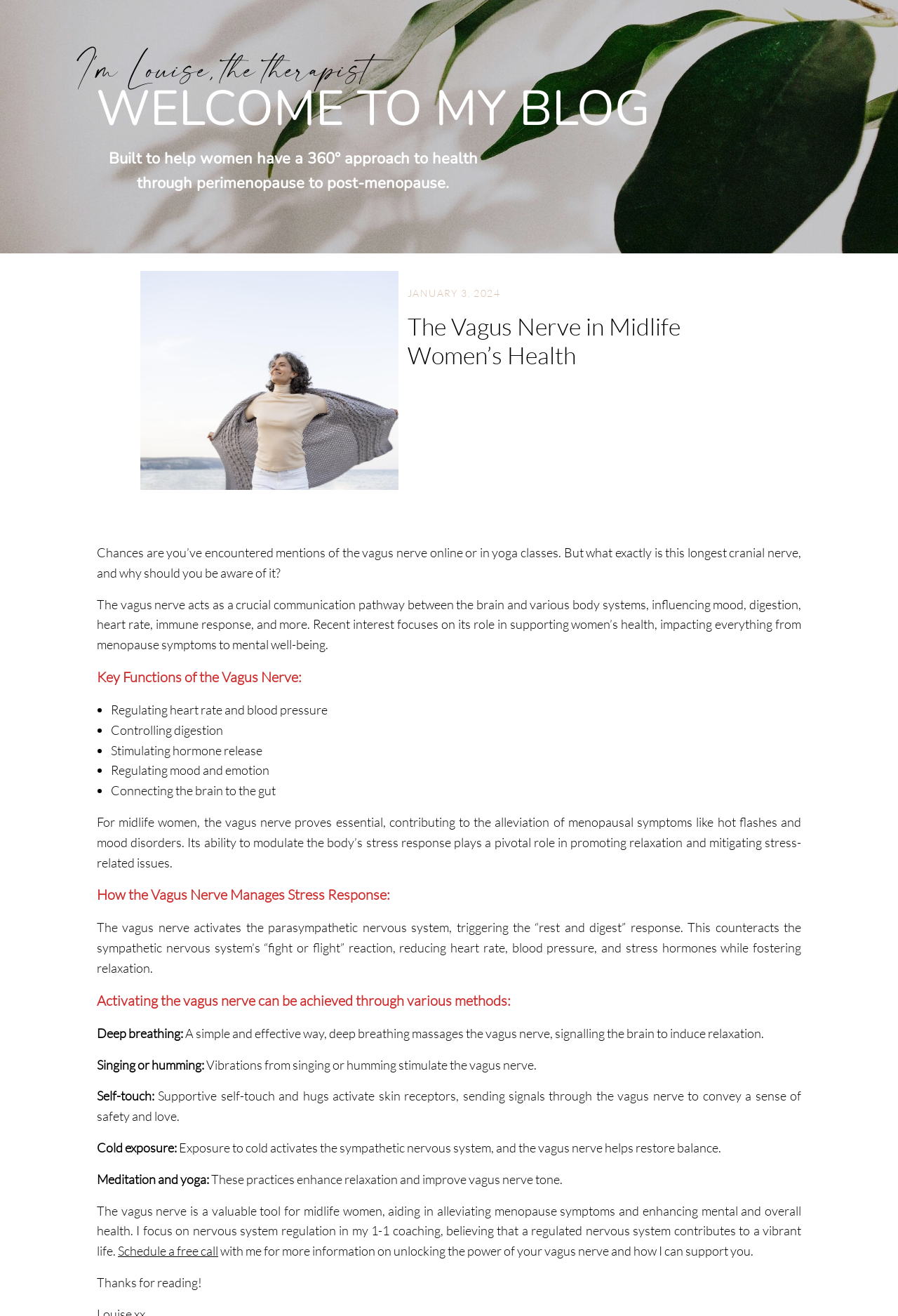What is the main topic of this blog post?
Refer to the image and respond with a one-word or short-phrase answer.

Vagus Nerve in Midlife Women’s Health